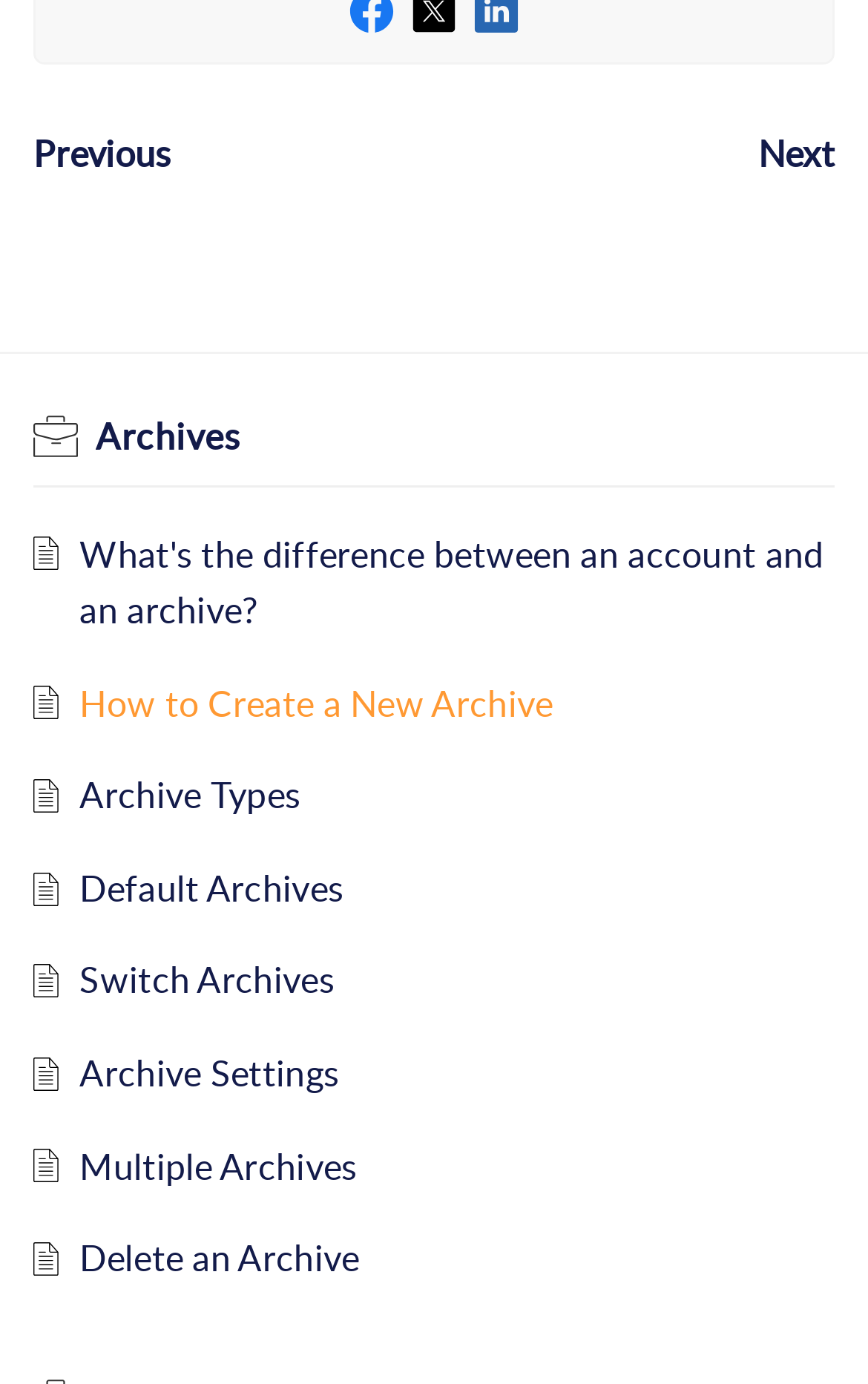Are there any images on the webpage?
Using the image, respond with a single word or phrase.

Yes